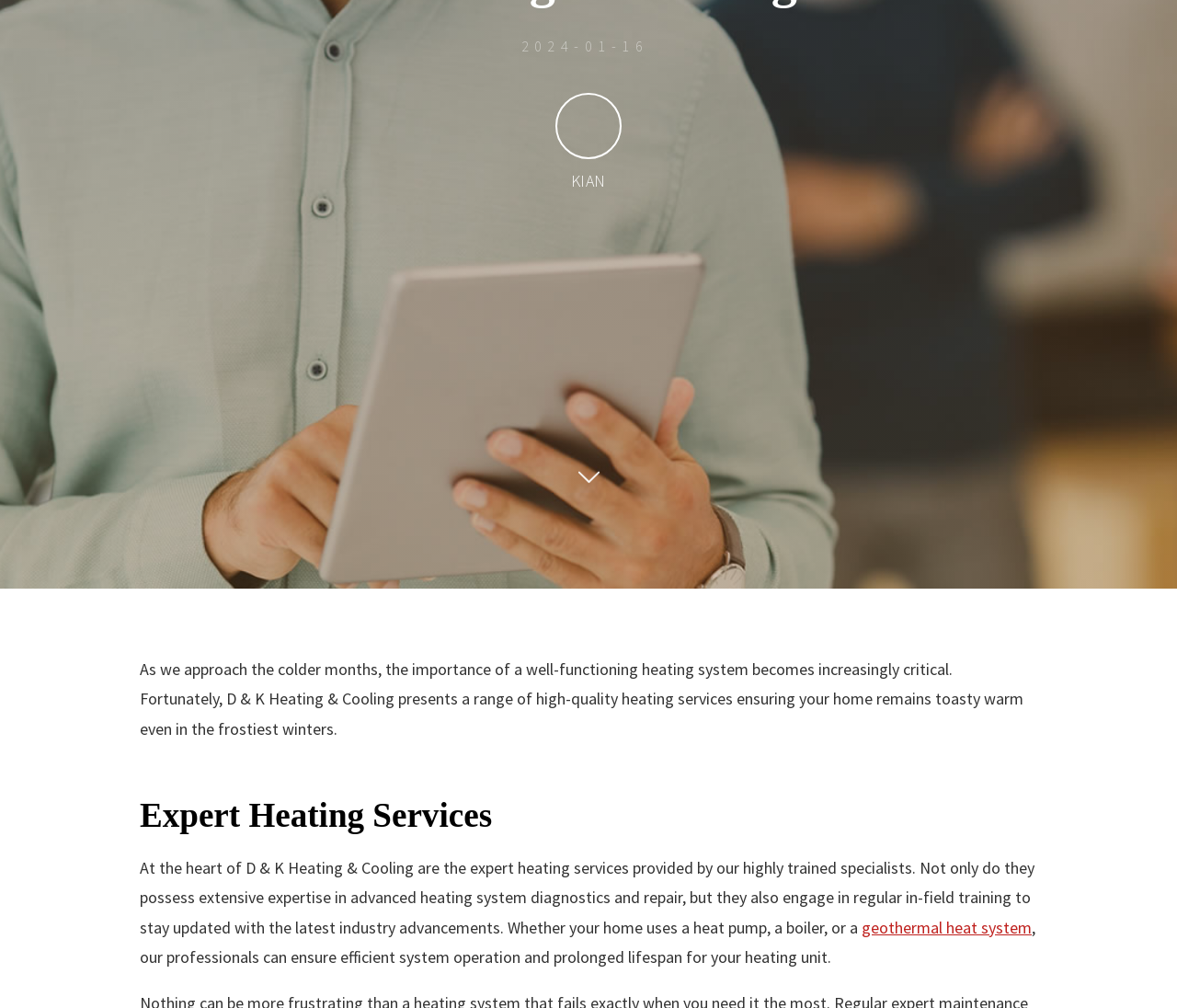Identify the bounding box coordinates for the UI element described as: "parent_node: Uncategorized".

[0.461, 0.452, 0.539, 0.511]